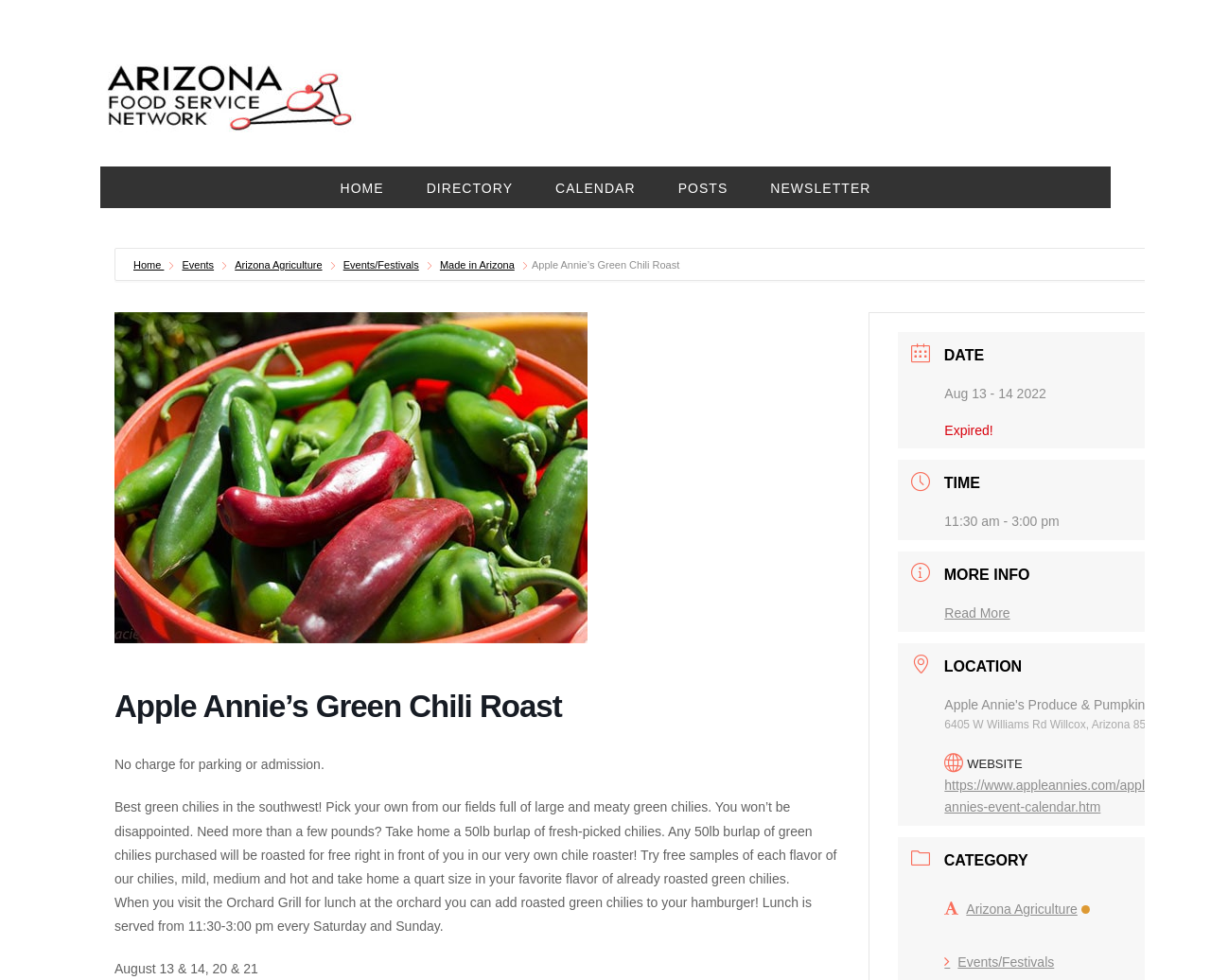Determine the bounding box coordinates for the HTML element mentioned in the following description: "Calendar". The coordinates should be a list of four floats ranging from 0 to 1, represented as [left, top, right, bottom].

[0.443, 0.17, 0.54, 0.212]